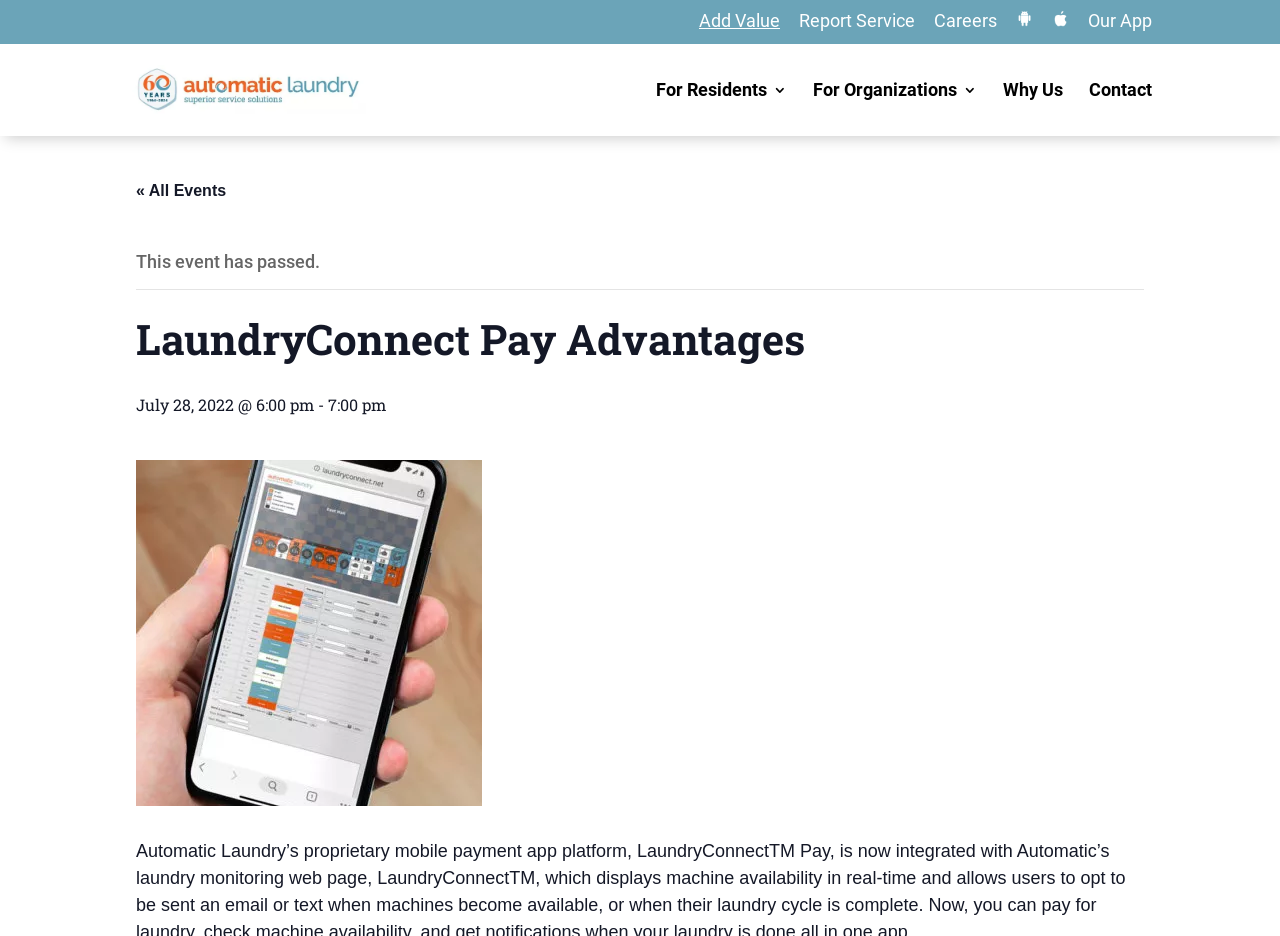Locate the bounding box coordinates of the clickable area needed to fulfill the instruction: "view events".

[0.106, 0.194, 0.177, 0.213]